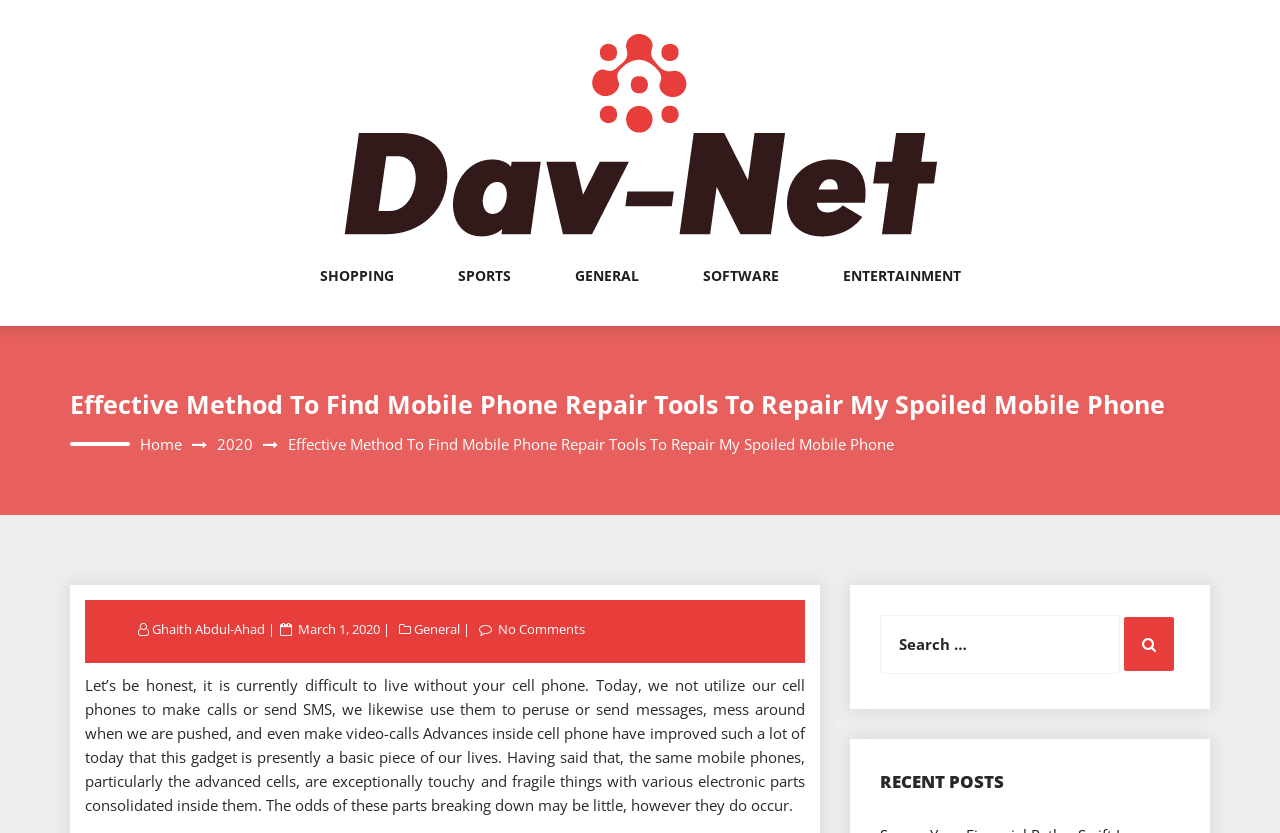What is the purpose of the search box?
By examining the image, provide a one-word or phrase answer.

To search for content